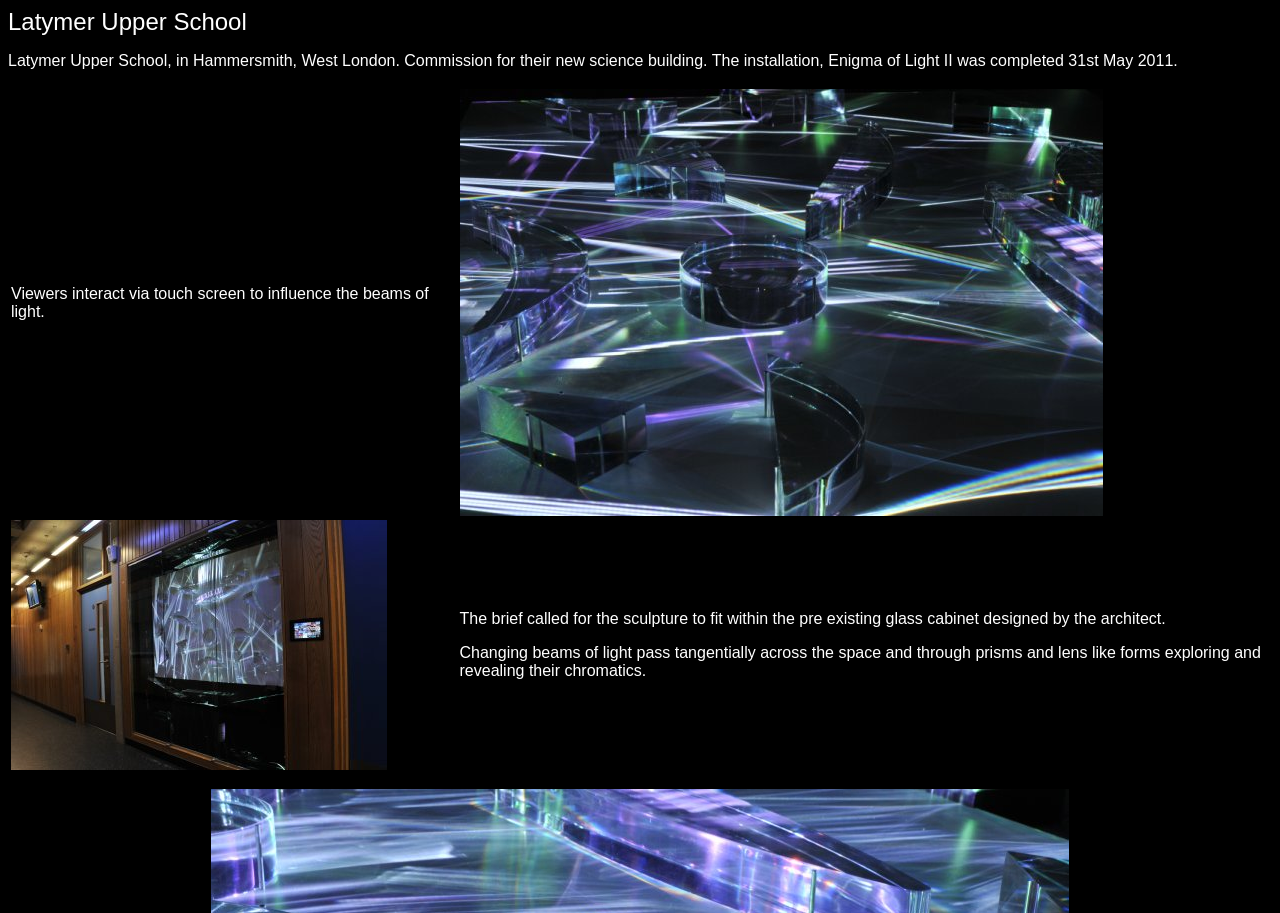What is the location of Latymer Upper School?
Examine the webpage screenshot and provide an in-depth answer to the question.

The location of Latymer Upper School can be determined by reading the first sentence of the webpage, which states 'Latymer Upper School, in Hammersmith, West London.'